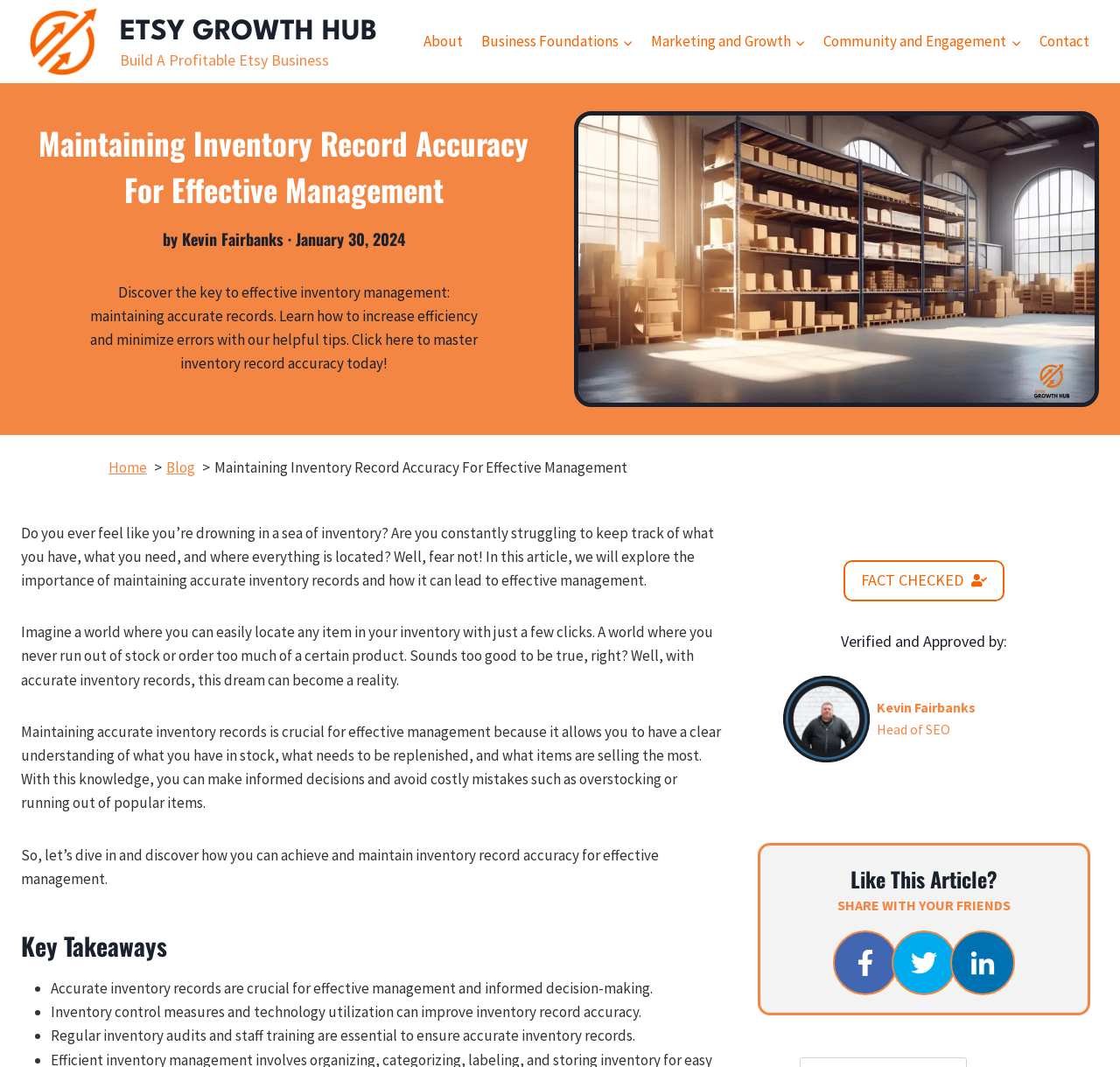Identify the bounding box for the element characterized by the following description: "Home".

[0.097, 0.429, 0.131, 0.447]